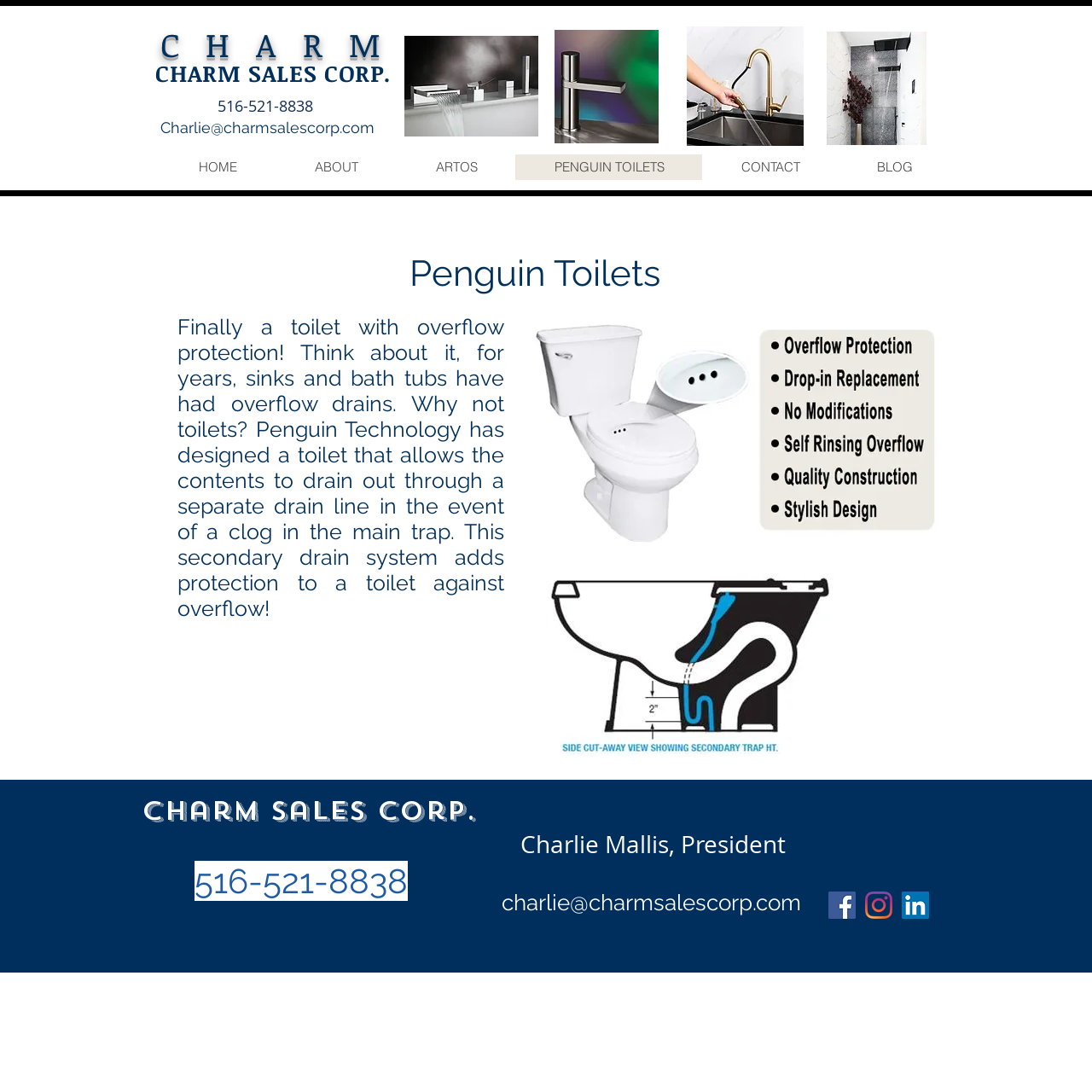Specify the bounding box coordinates of the element's region that should be clicked to achieve the following instruction: "Go to the 'Home' page". The bounding box coordinates consist of four float numbers between 0 and 1, in the format [left, top, right, bottom].

None